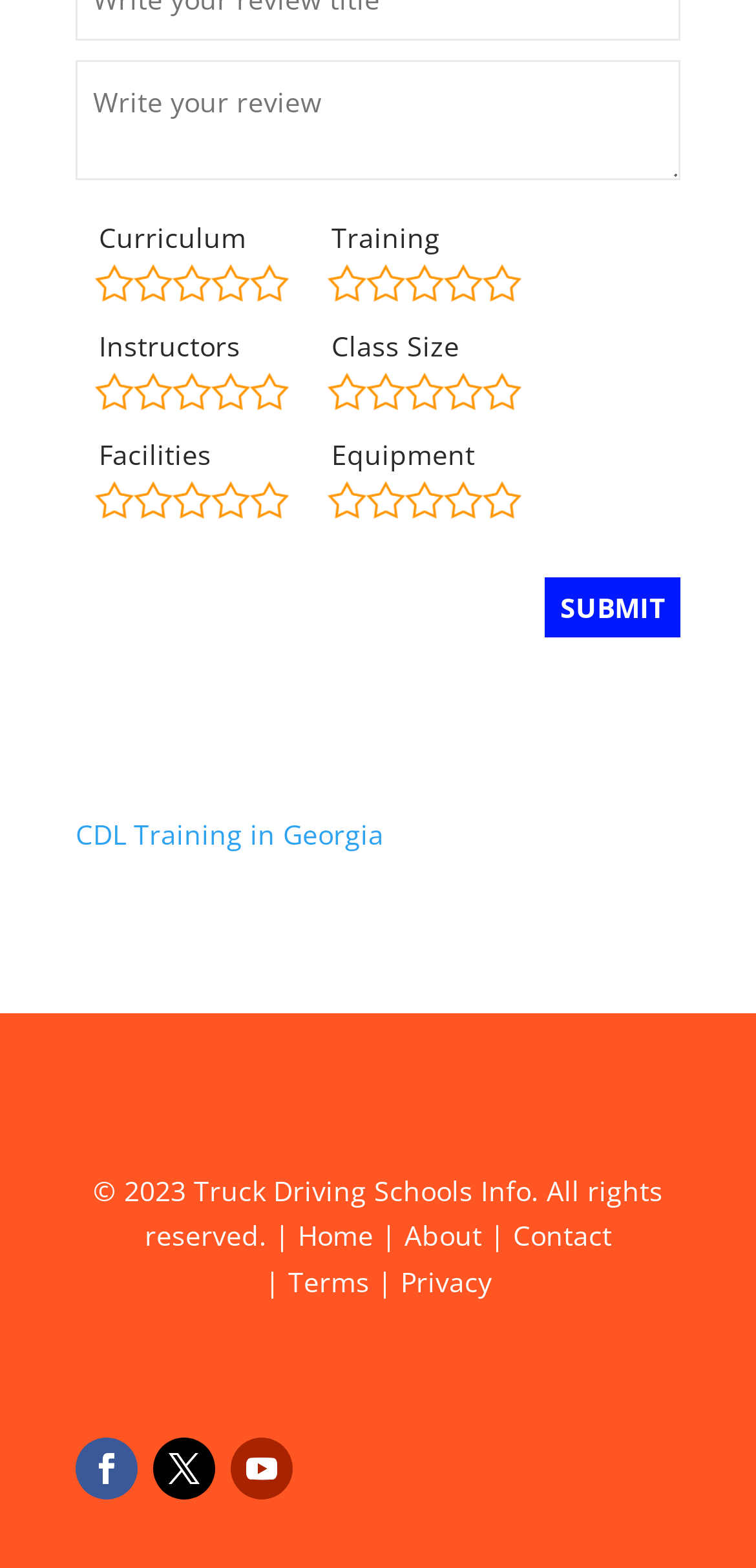Determine the bounding box for the described UI element: "CDL Training in Georgia".

[0.1, 0.52, 0.508, 0.543]